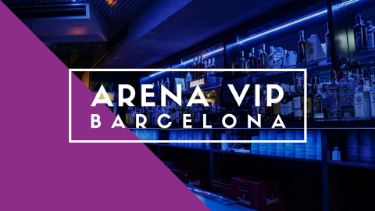What color are the LED lights?
Using the information from the image, answer the question thoroughly.

The caption describes the atmosphere of the nightclub as being illuminated by striking blue LED lights, which suggests that the LED lights are blue in color.